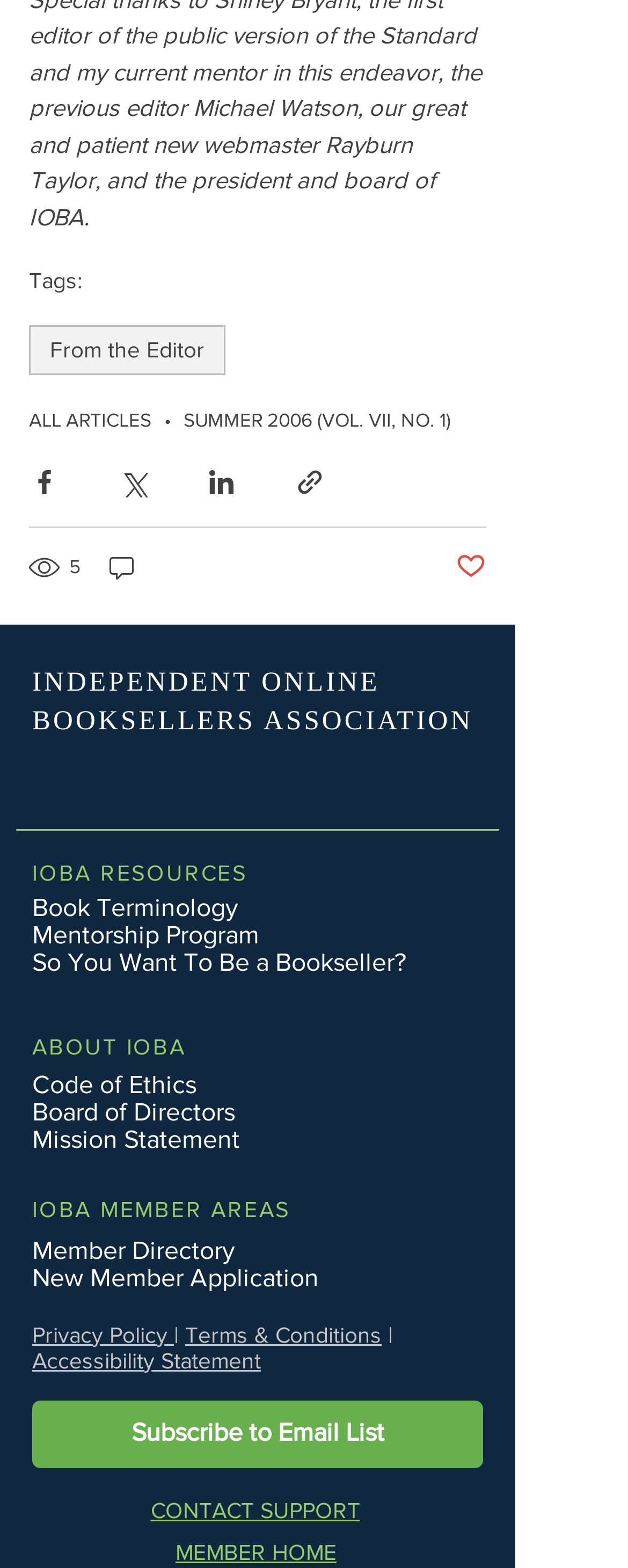Can you find the bounding box coordinates of the area I should click to execute the following instruction: "Contact Support"?

[0.24, 0.954, 0.573, 0.971]